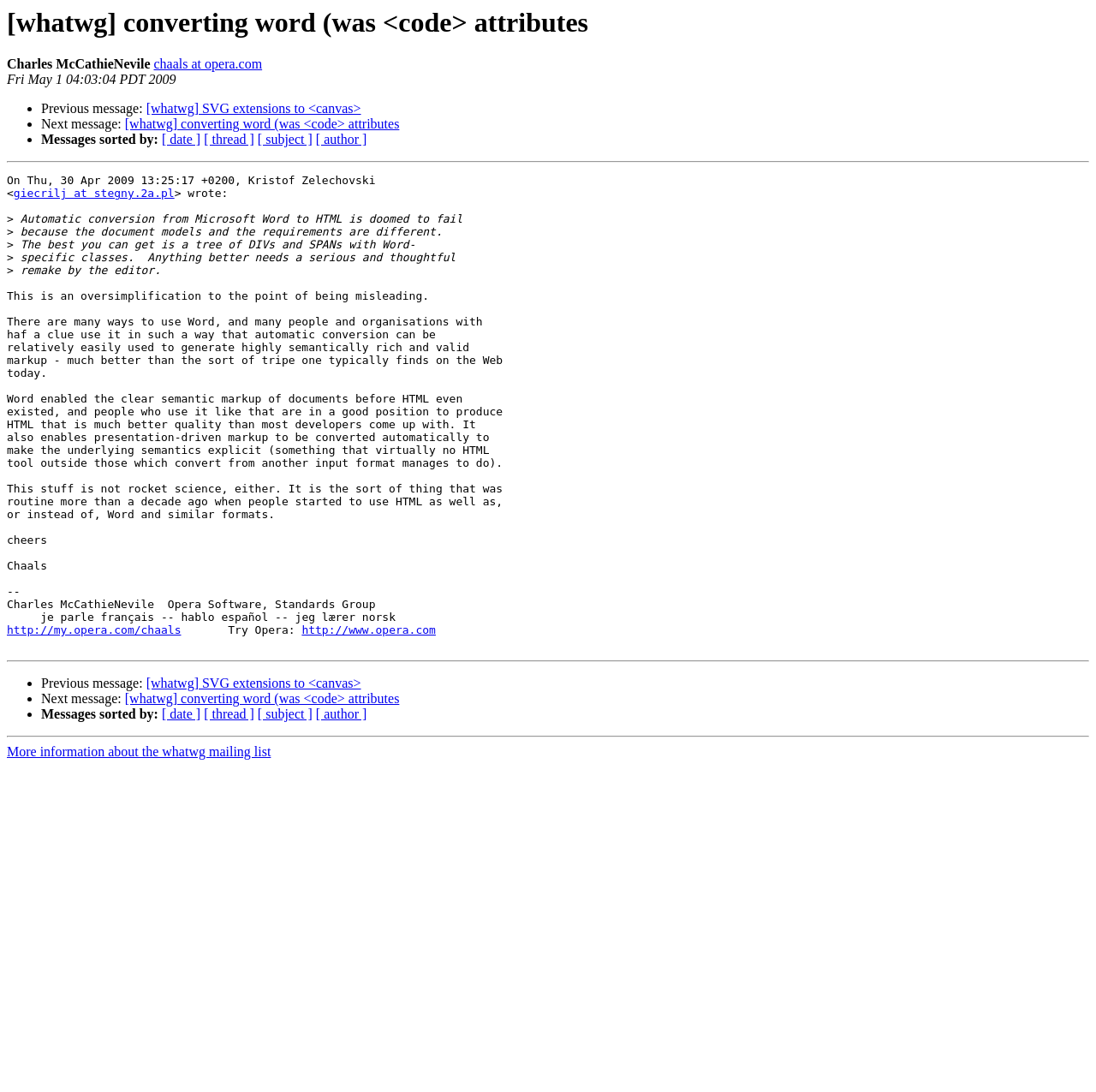Identify the bounding box coordinates for the UI element mentioned here: "[ author ]". Provide the coordinates as four float values between 0 and 1, i.e., [left, top, right, bottom].

[0.288, 0.121, 0.335, 0.134]